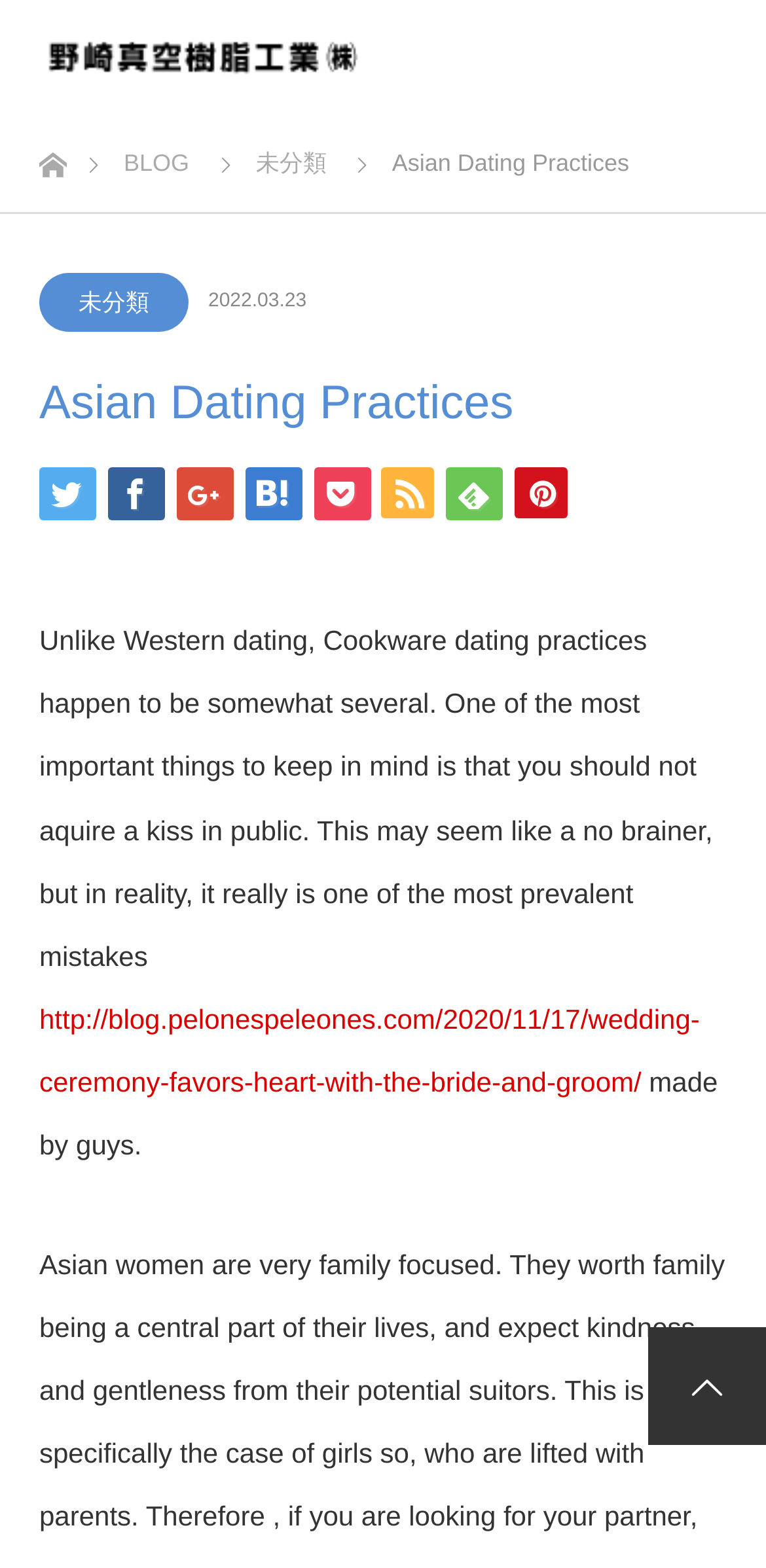Use the information in the screenshot to answer the question comprehensively: What is the date of the latest article?

I found the date of the latest article by looking at the time element on the webpage, which is located at coordinates [0.272, 0.186, 0.4, 0.2] and contains the text '2022.03.23'.